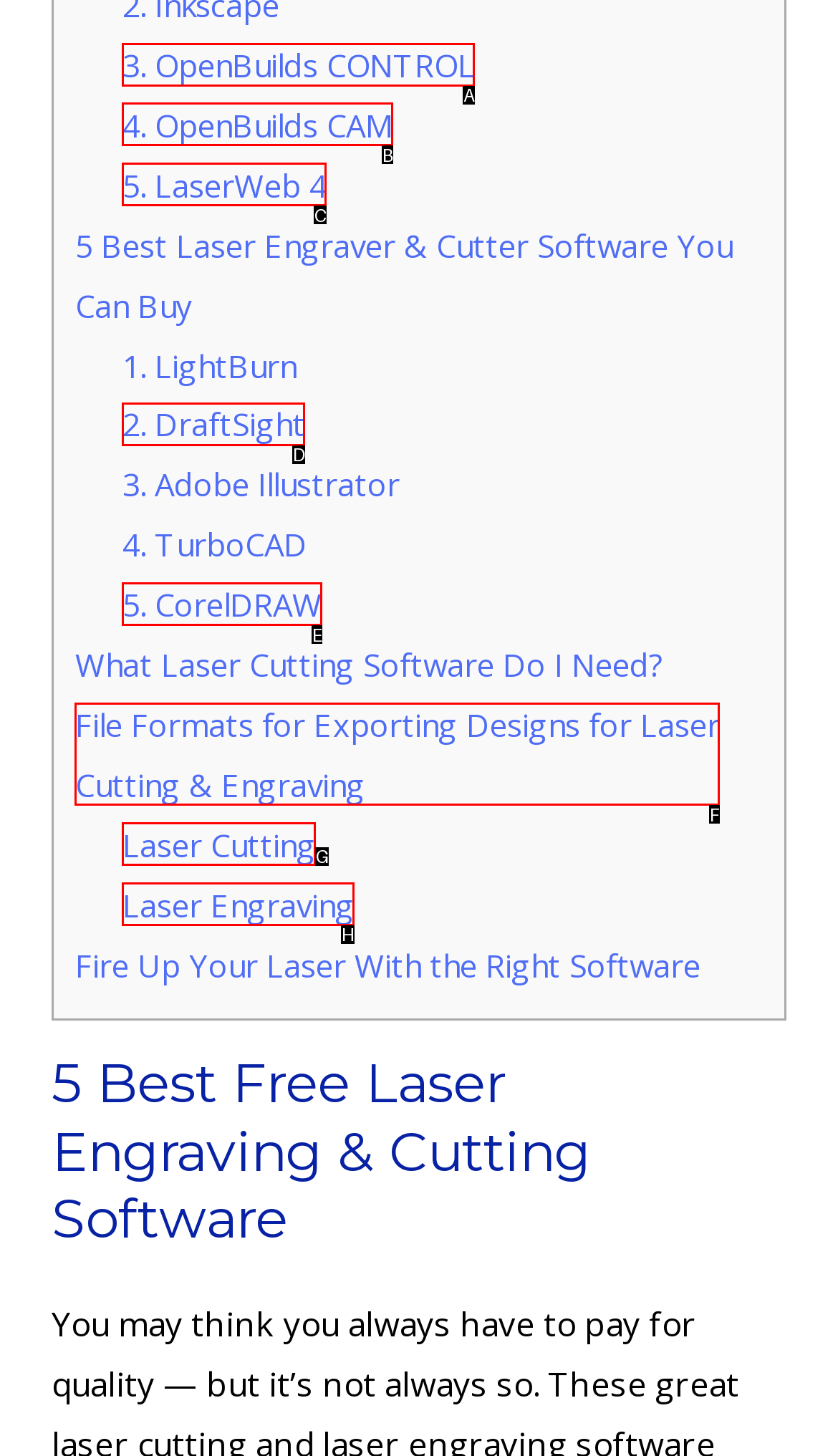Choose the option that matches the following description: 2. DraftSight
Answer with the letter of the correct option.

D